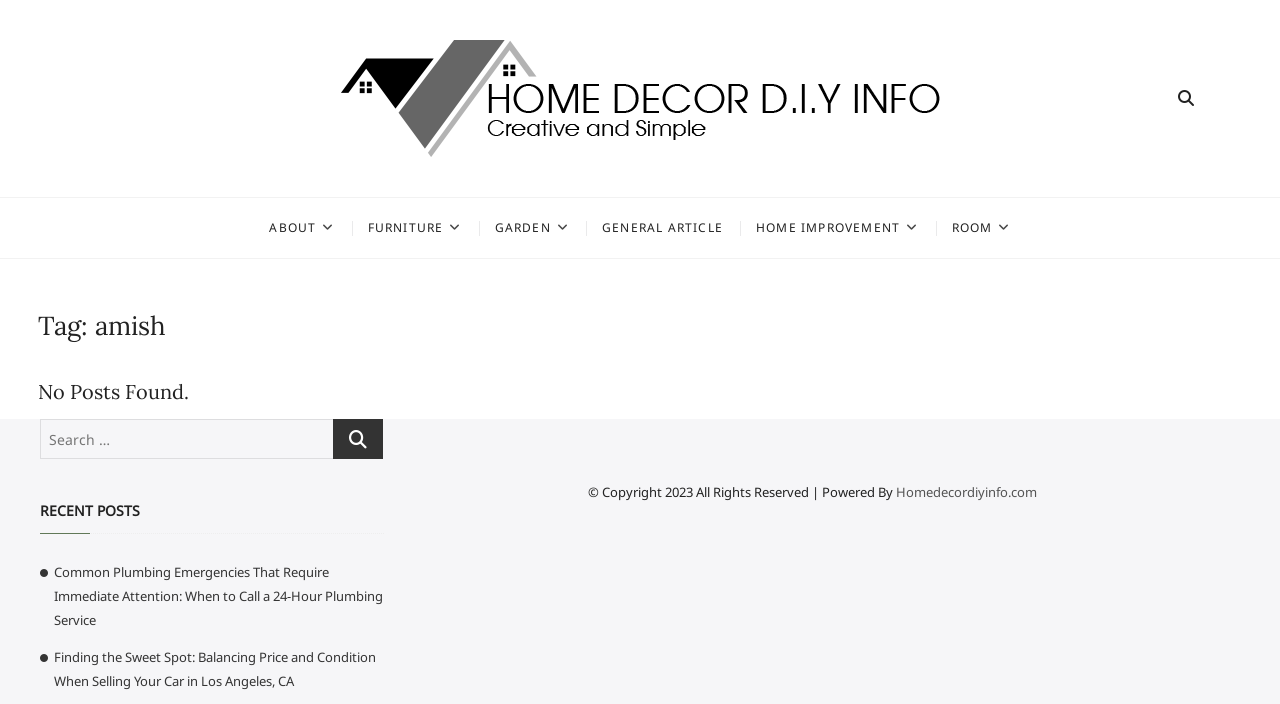Provide a short, one-word or phrase answer to the question below:
What is the navigation menu called?

Main Menu